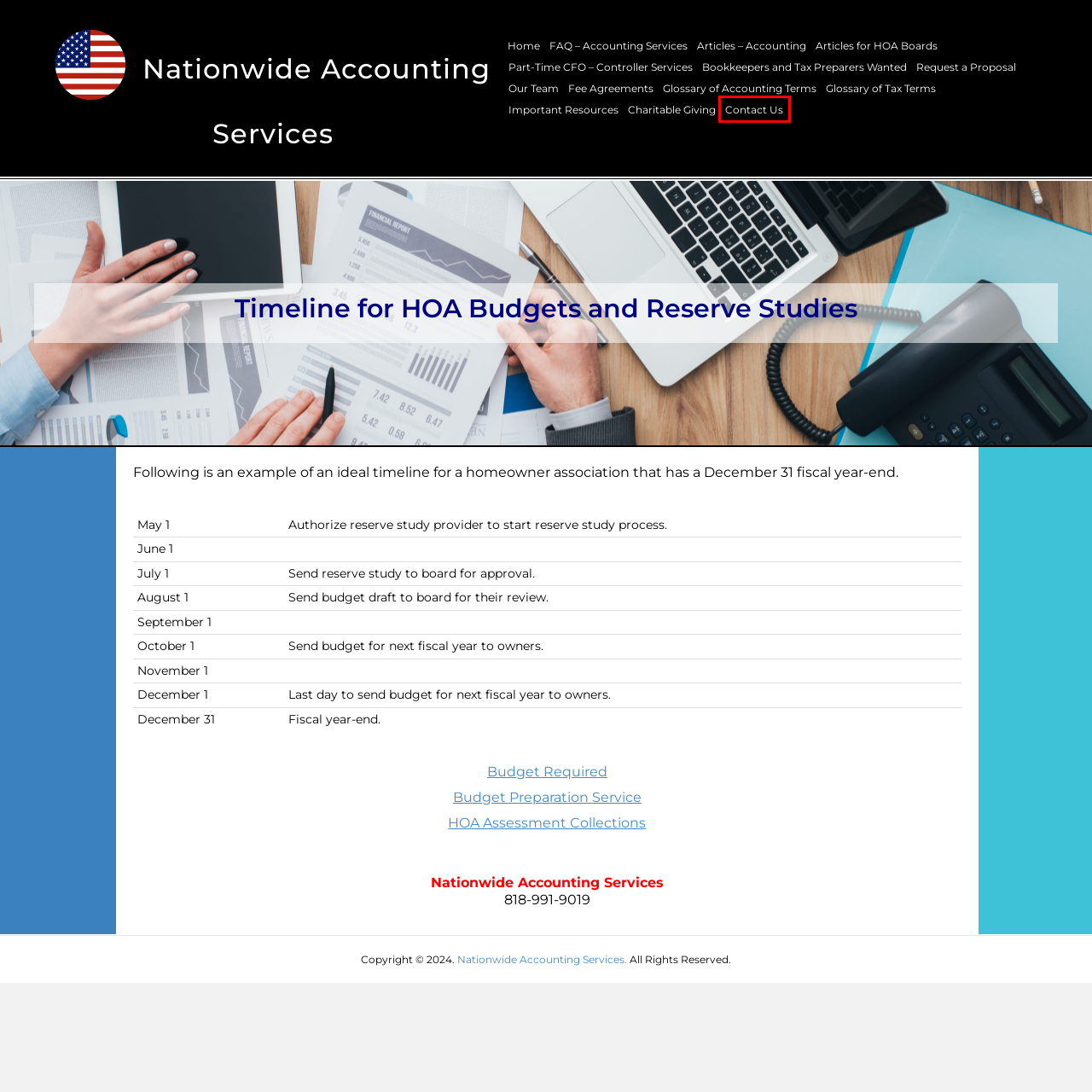You have a screenshot of a webpage with a red bounding box around an element. Select the webpage description that best matches the new webpage after clicking the element within the red bounding box. Here are the descriptions:
A. Important Resources - Nationwide Accounting
B. Budget Required - Nationwide Accounting
C. Contact Us - Nationwide Accounting
D. Articles - Accounting - Nationwide Accounting
E. Budget Preparation Service - Nationwide Accounting
F. Articles for HOA Boards - Nationwide Accounting
G. Senior Management - Nationwide Accounting
H. FAQ - Accounting Services - Nationwide Accounting

C